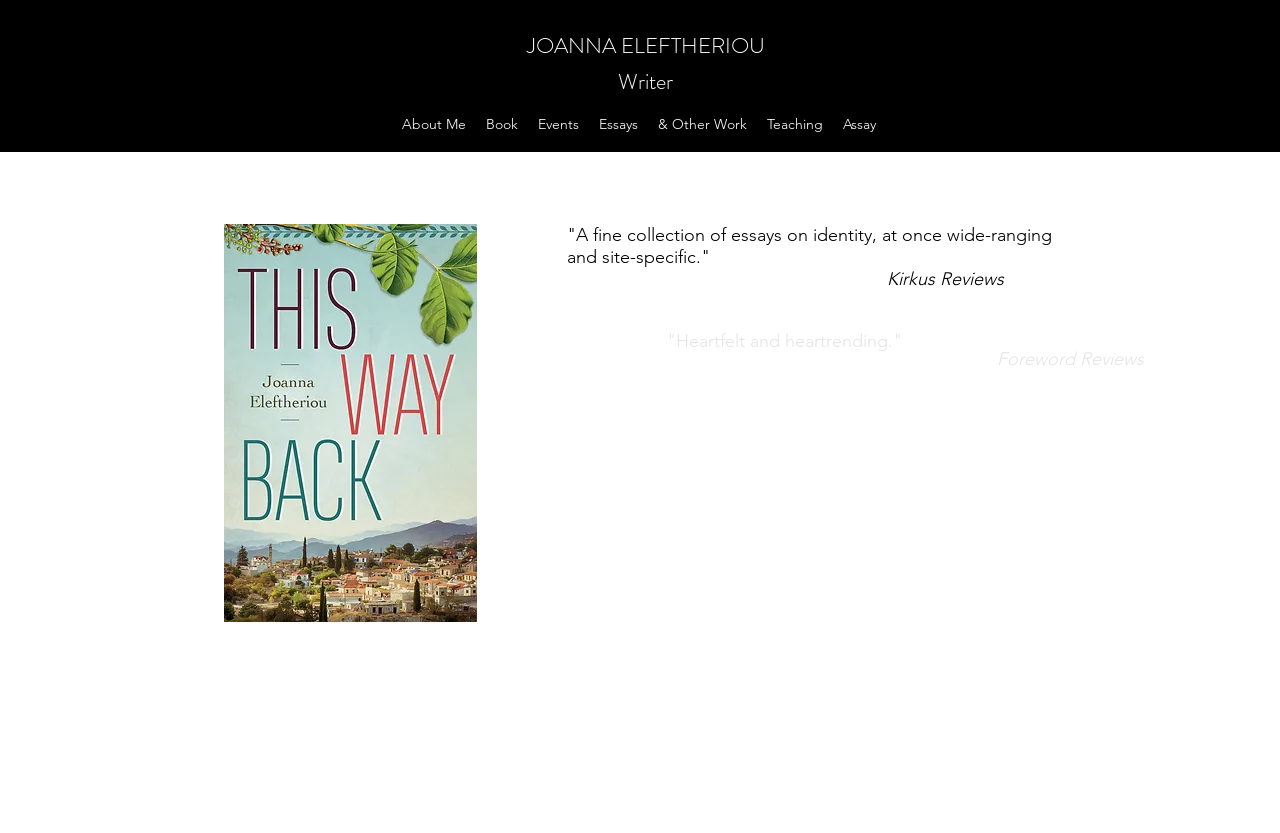Identify the bounding box coordinates of the clickable region required to complete the instruction: "View the book cover". The coordinates should be given as four float numbers within the range of 0 and 1, i.e., [left, top, right, bottom].

[0.175, 0.269, 0.373, 0.747]